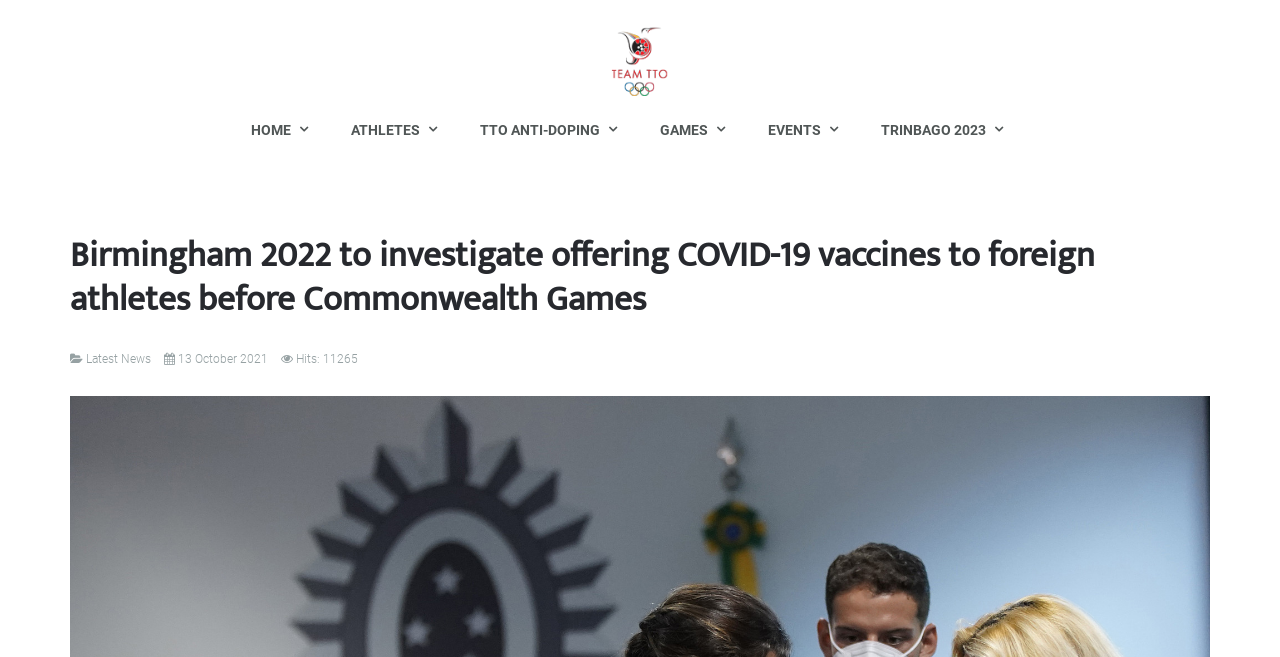Create a detailed narrative describing the layout and content of the webpage.

The webpage is the official website of the Trinidad and Tobago Olympic Committee. At the top left, there is a link to "Team TTO" accompanied by an image with the same name. Below this, there is a row of links, including "HOME", "ATHLETES", "TTO ANTI-DOPING", "GAMES", "EVENTS", and "TRINBAGO 2023", each with an icon.

The main content of the webpage is an article titled "Birmingham 2022 to investigate offering COVID-19 vaccines to foreign athletes before Commonwealth Games". This title is also a link. Below the title, there is a description list with three details: "Category: Latest News", "Published: 13 October 2021", and "Hits: 11265".